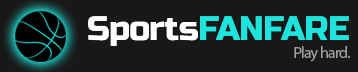Summarize the image with a detailed description that highlights all prominent details.

The image features the logo of "Sports FANFARE," a vibrant and energetic brand associated with sports enthusiasm and community engagement. The logo prominently displays the name "SportsFANFARE" in bold, modern typography, utilizing a contrasting color scheme of white and turquoise against a dark background. Beneath the main title, the tagline "Play hard." reinforces the brand's commitment to sportsmanship and an active lifestyle. This visual identity effectively captures the spirited essence of sports fandom, appealing to athletes and fans alike.